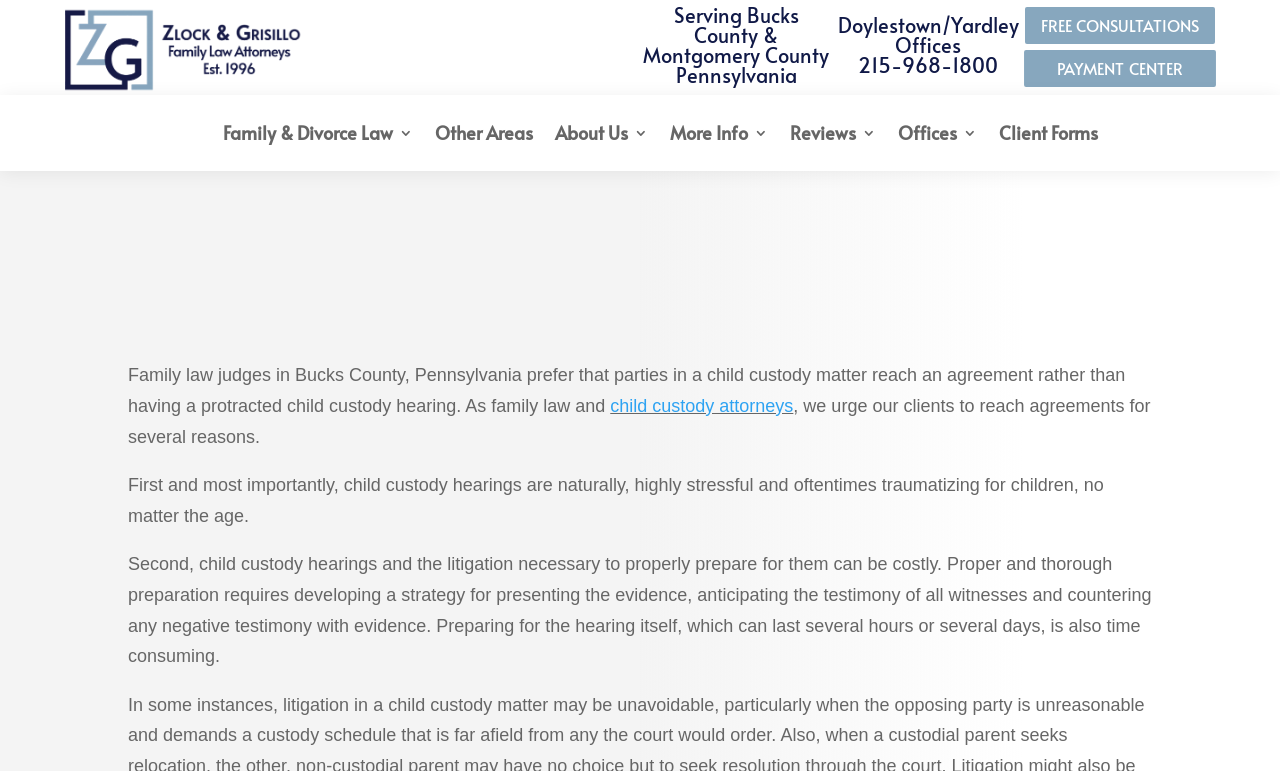Could you locate the bounding box coordinates for the section that should be clicked to accomplish this task: "Read more about 'Child Custody Matters in Bucks County, PA'".

[0.1, 0.302, 0.703, 0.415]